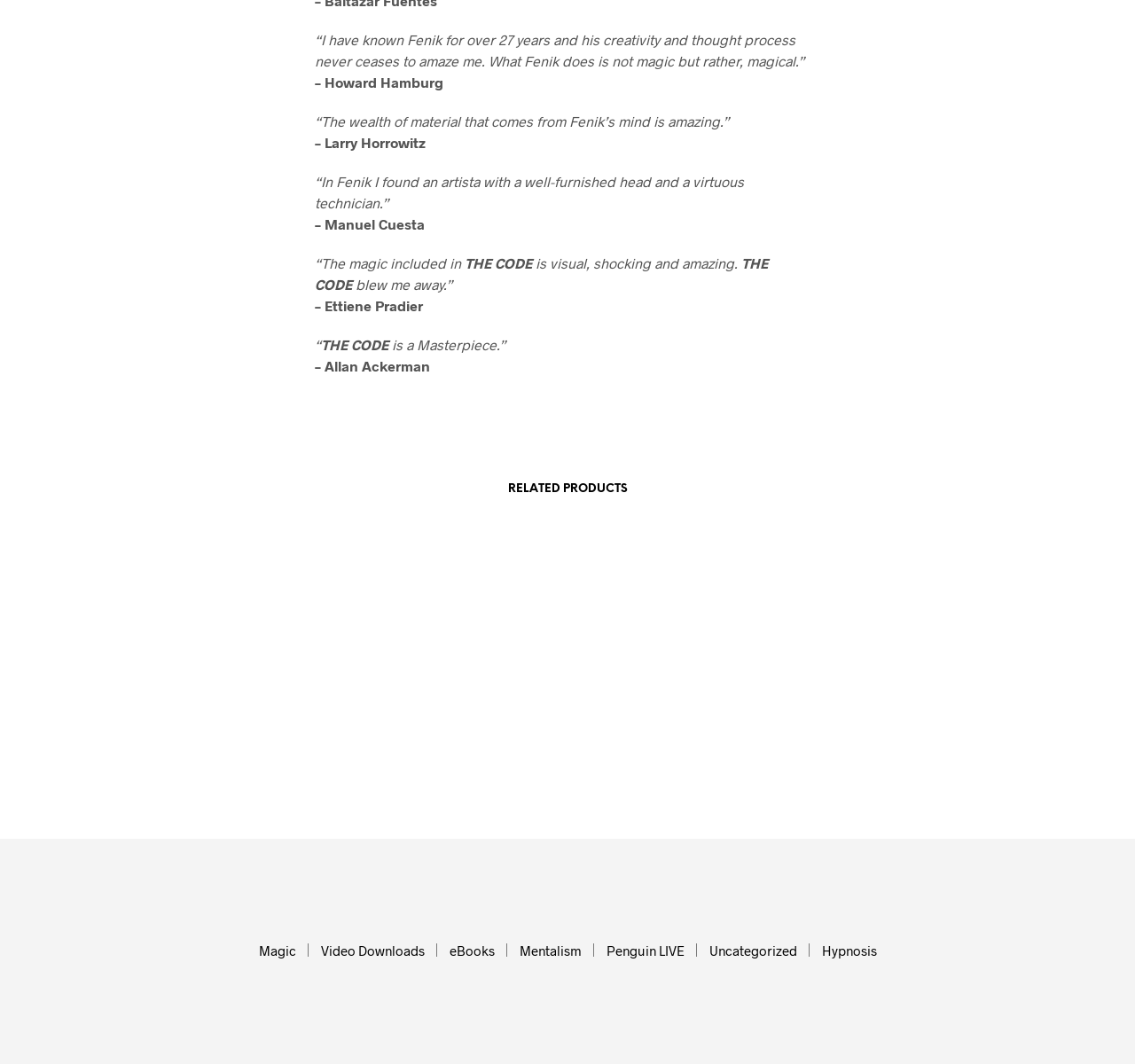Kindly provide the bounding box coordinates of the section you need to click on to fulfill the given instruction: "Open university main menu".

None